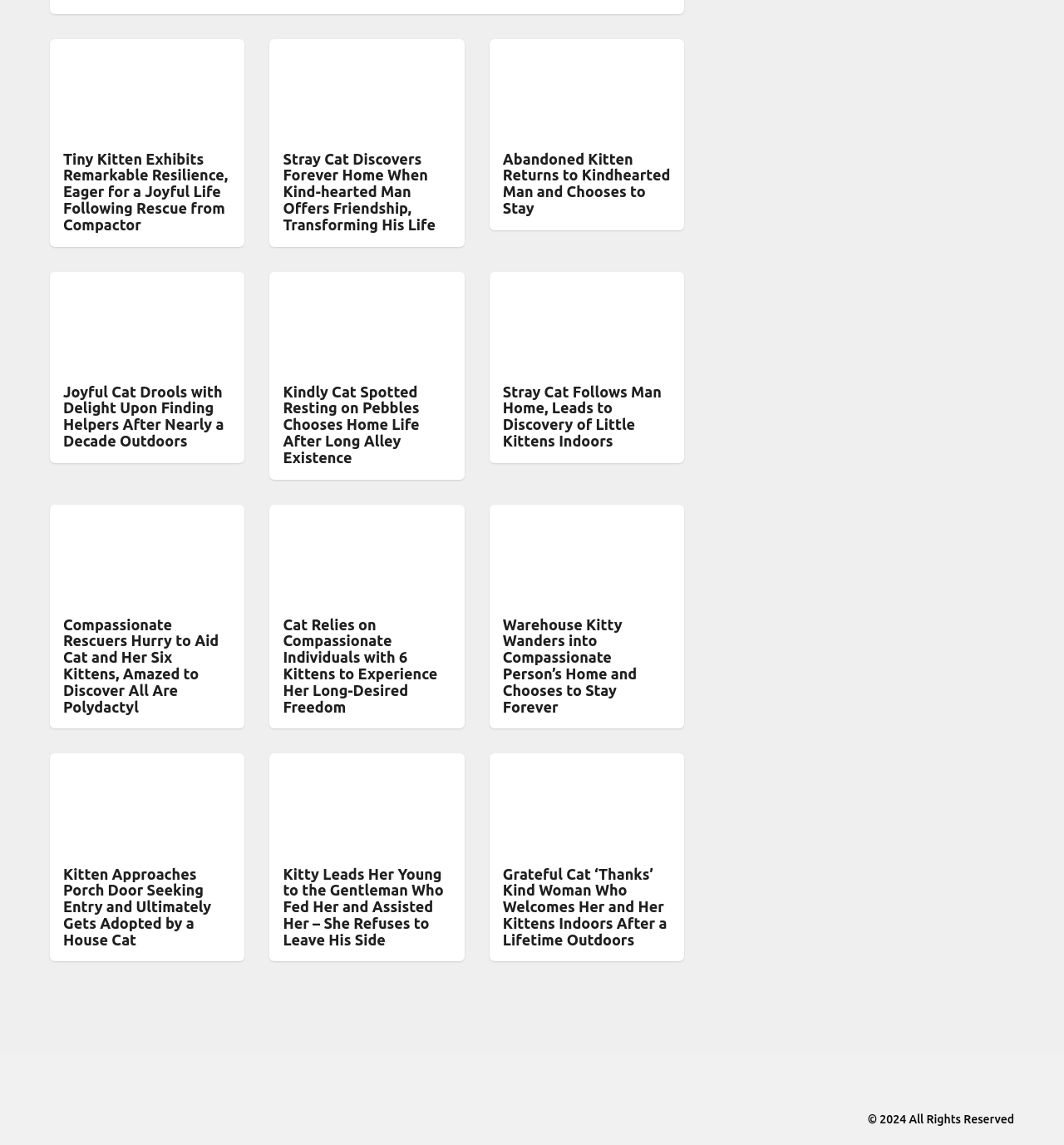How many articles are on this webpage?
Using the image as a reference, give a one-word or short phrase answer.

12